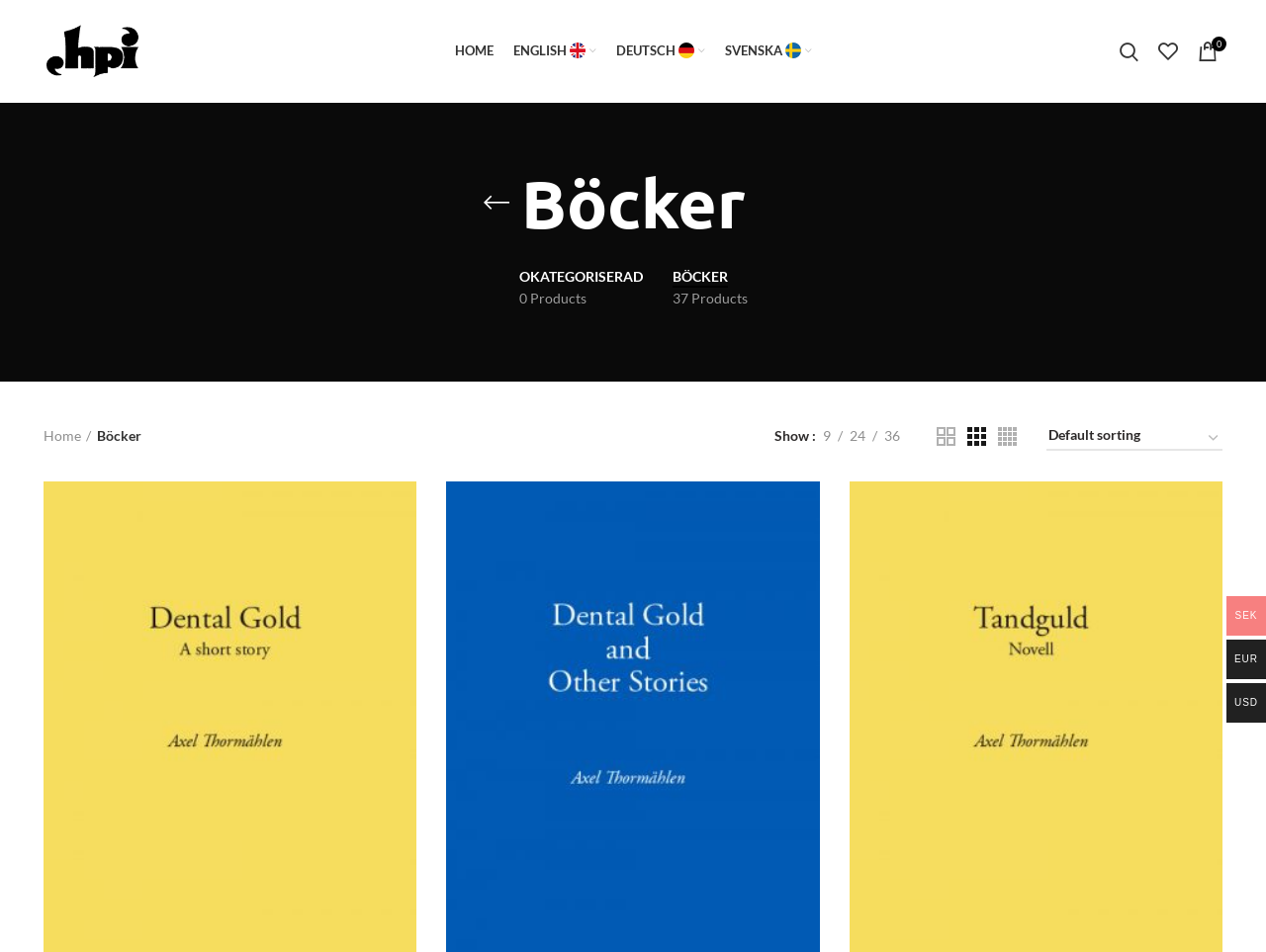How many products are there in the BÖCKER category?
Please answer the question with as much detail and depth as you can.

I found the number of products in the BÖCKER category by looking at the link 'BÖCKER 37 Products' which indicates the number of products in that category.